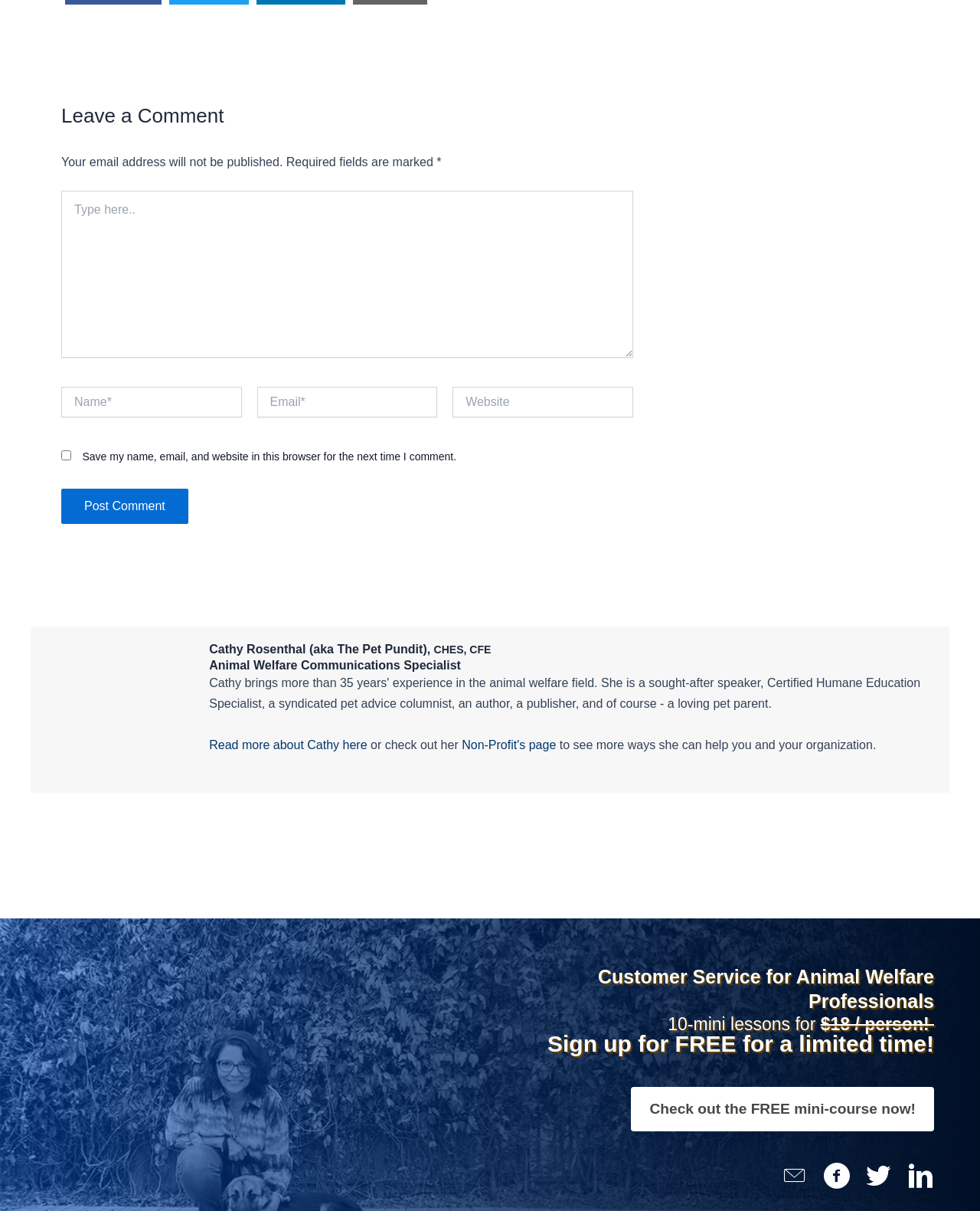Given the element description, predict the bounding box coordinates in the format (top-left x, top-left y, bottom-right x, bottom-right y). Make sure all values are between 0 and 1. Here is the element description: parent_node: Email* name="email" placeholder="Email*"

[0.262, 0.32, 0.446, 0.345]